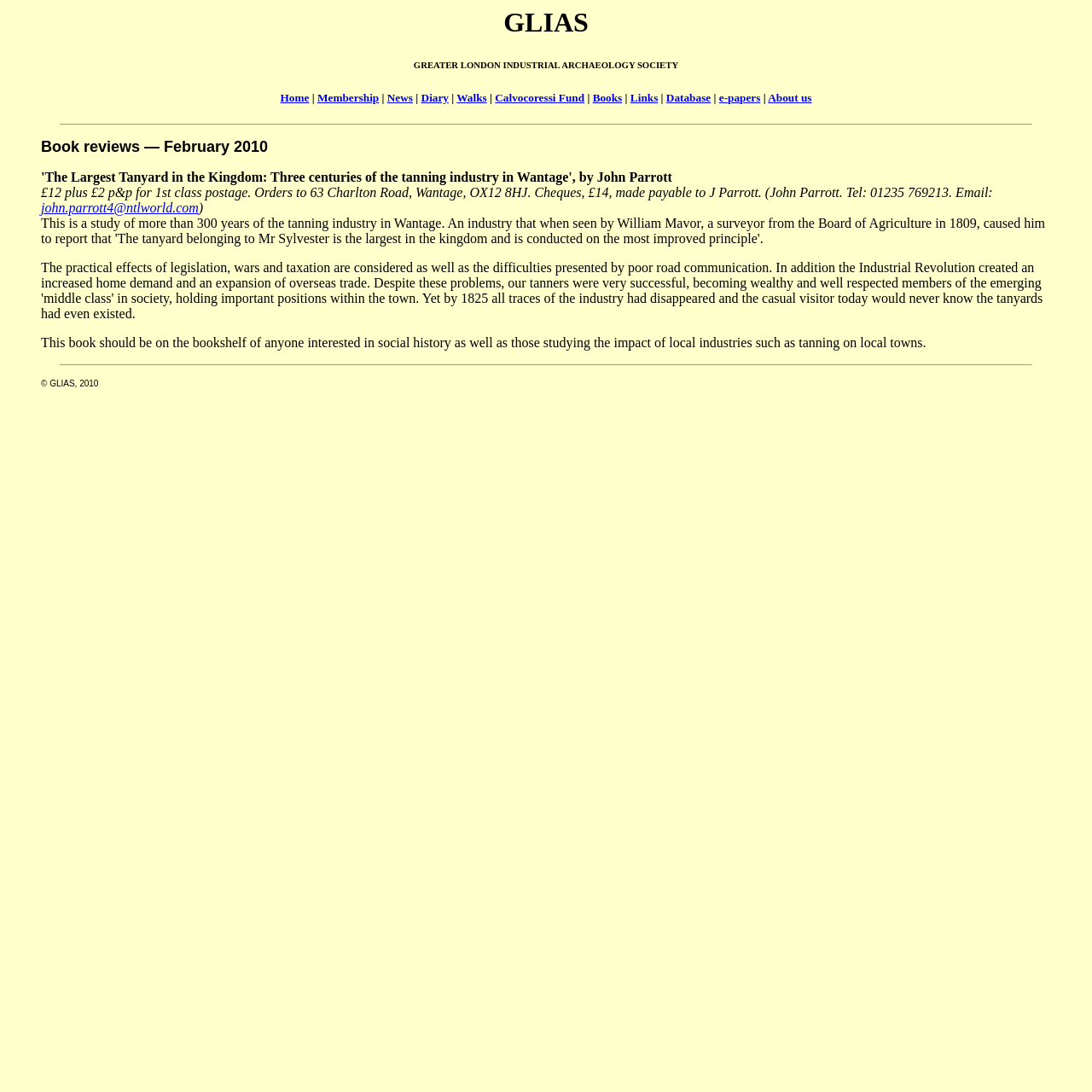Determine the bounding box coordinates of the region to click in order to accomplish the following instruction: "Click on the Membership link". Provide the coordinates as four float numbers between 0 and 1, specifically [left, top, right, bottom].

[0.291, 0.084, 0.347, 0.095]